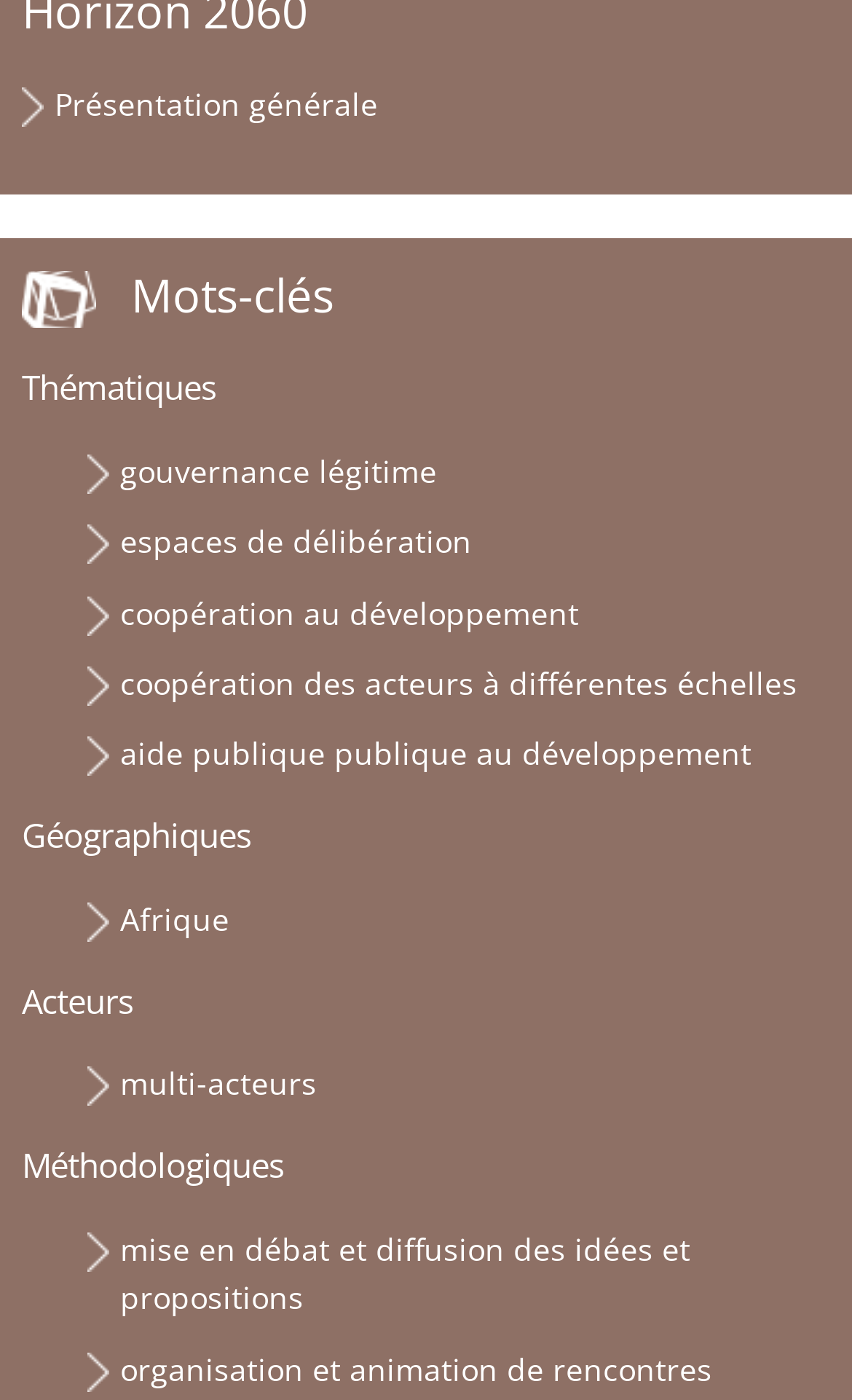Please specify the bounding box coordinates for the clickable region that will help you carry out the instruction: "Learn about Africa".

[0.141, 0.641, 0.269, 0.671]